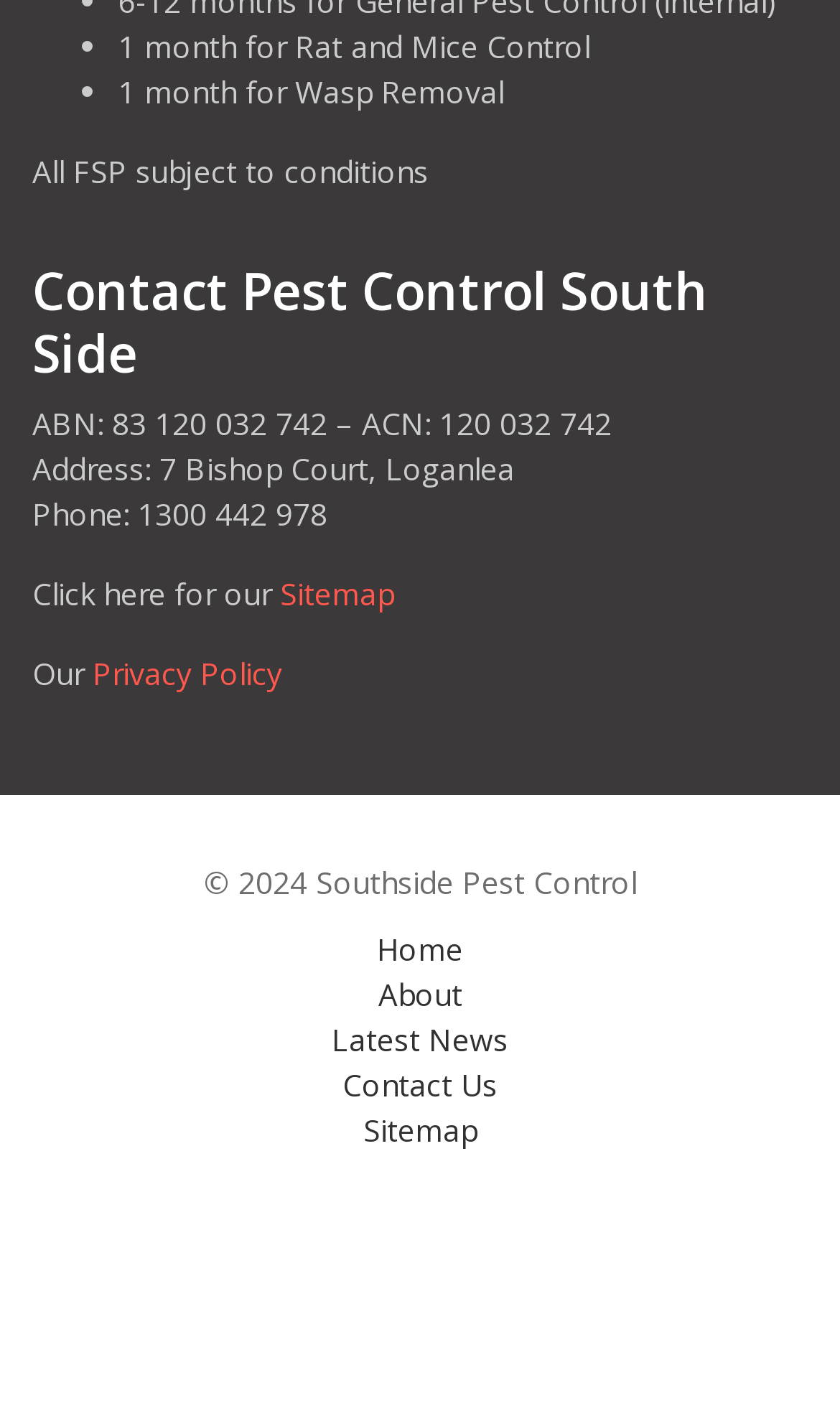Reply to the question below using a single word or brief phrase:
What is the copyright year of the webpage?

2024